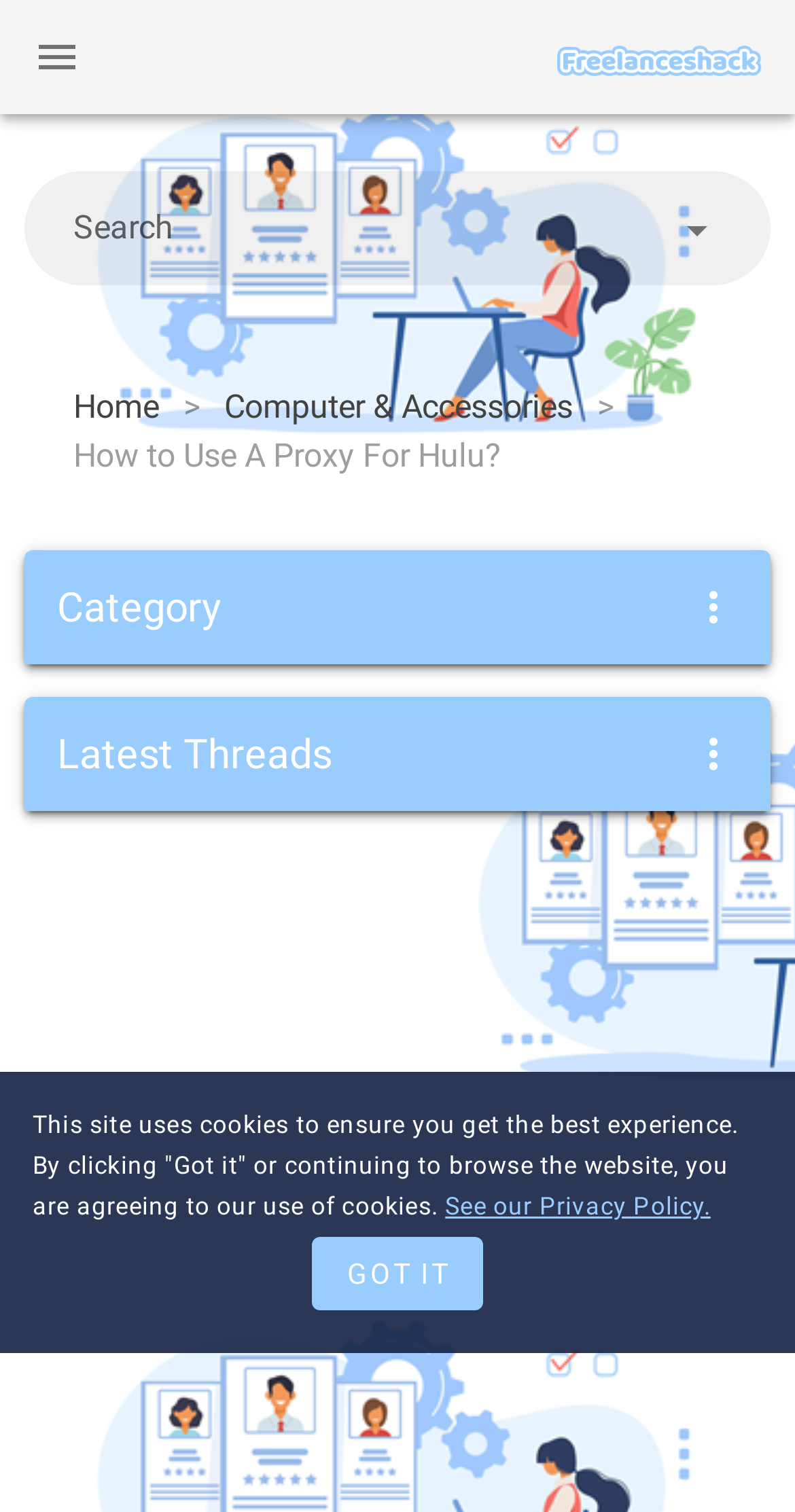What is the purpose of the textbox on the webpage?
Based on the image, please offer an in-depth response to the question.

I inferred the purpose of the textbox by looking at the StaticText element 'Search' located next to it, which suggests that the textbox is used for searching.